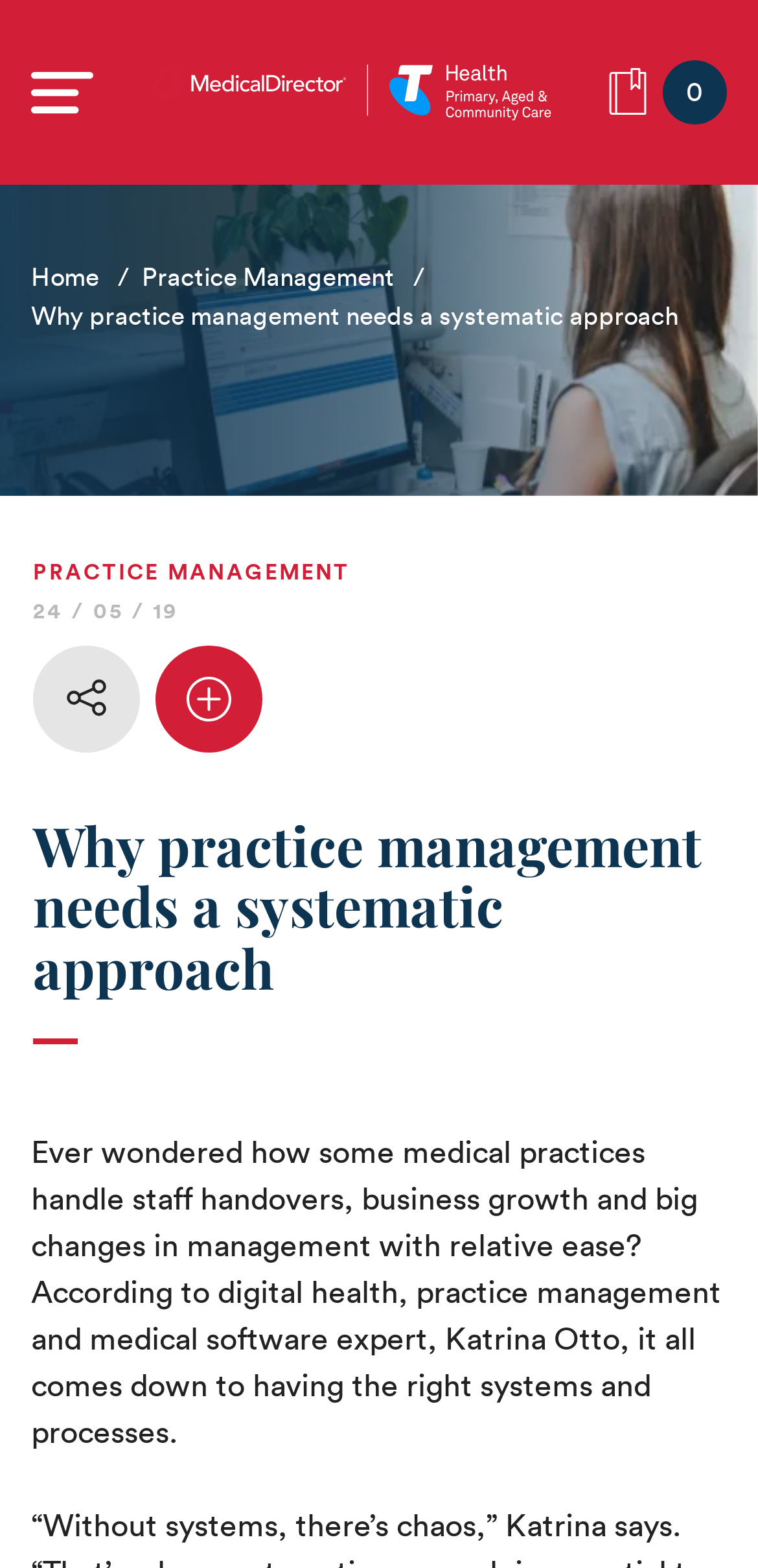Specify the bounding box coordinates (top-left x, top-left y, bottom-right x, bottom-right y) of the UI element in the screenshot that matches this description: Healthcare in the Cloud

[0.051, 0.362, 0.687, 0.446]